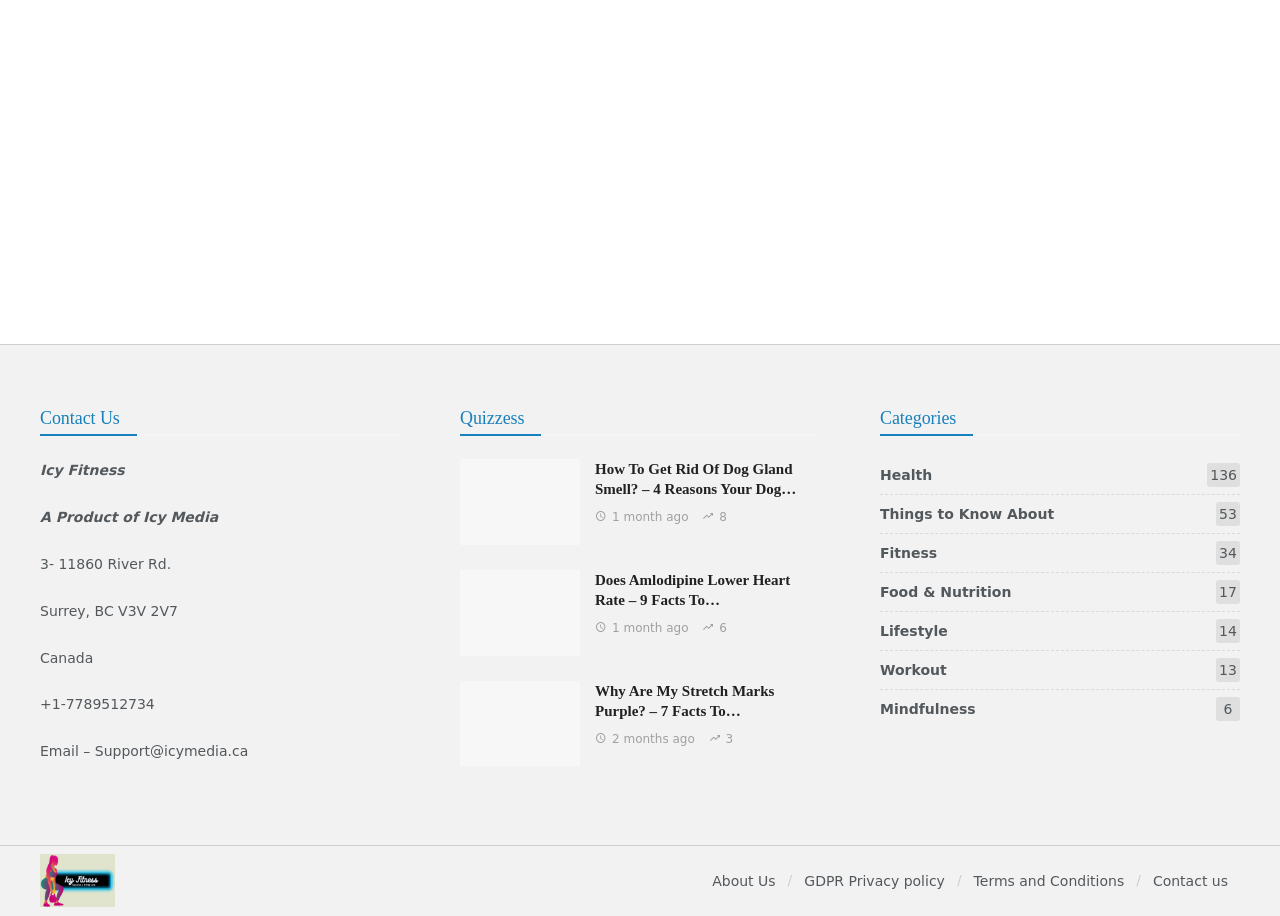What is the theme of the final thoughts section?
Provide a one-word or short-phrase answer based on the image.

Mental strength